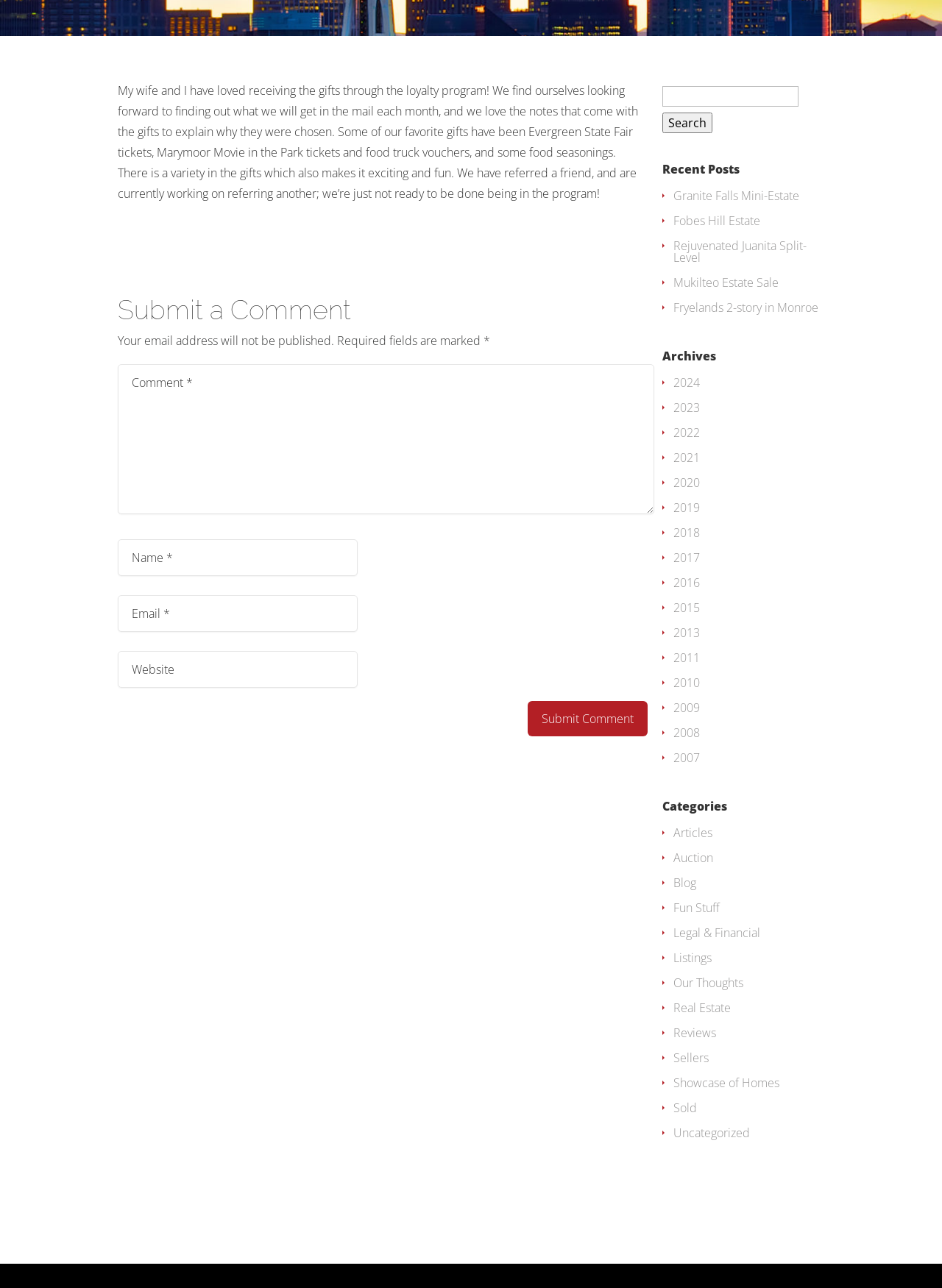Please find the bounding box for the UI component described as follows: "parent_node: Search for: name="s"".

[0.703, 0.089, 0.848, 0.105]